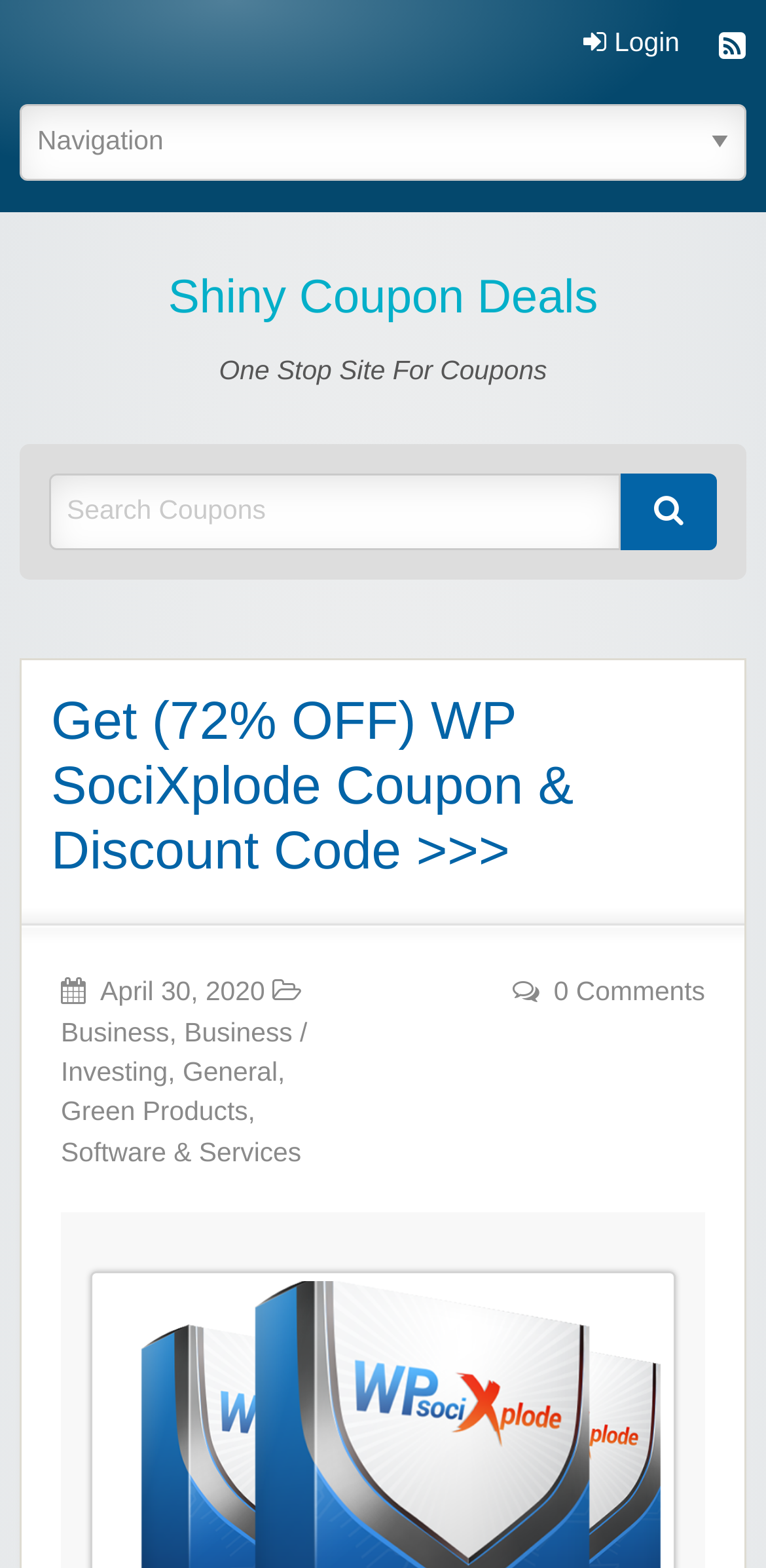What is the date mentioned on the webpage?
Using the image, provide a concise answer in one word or a short phrase.

April 30, 2020